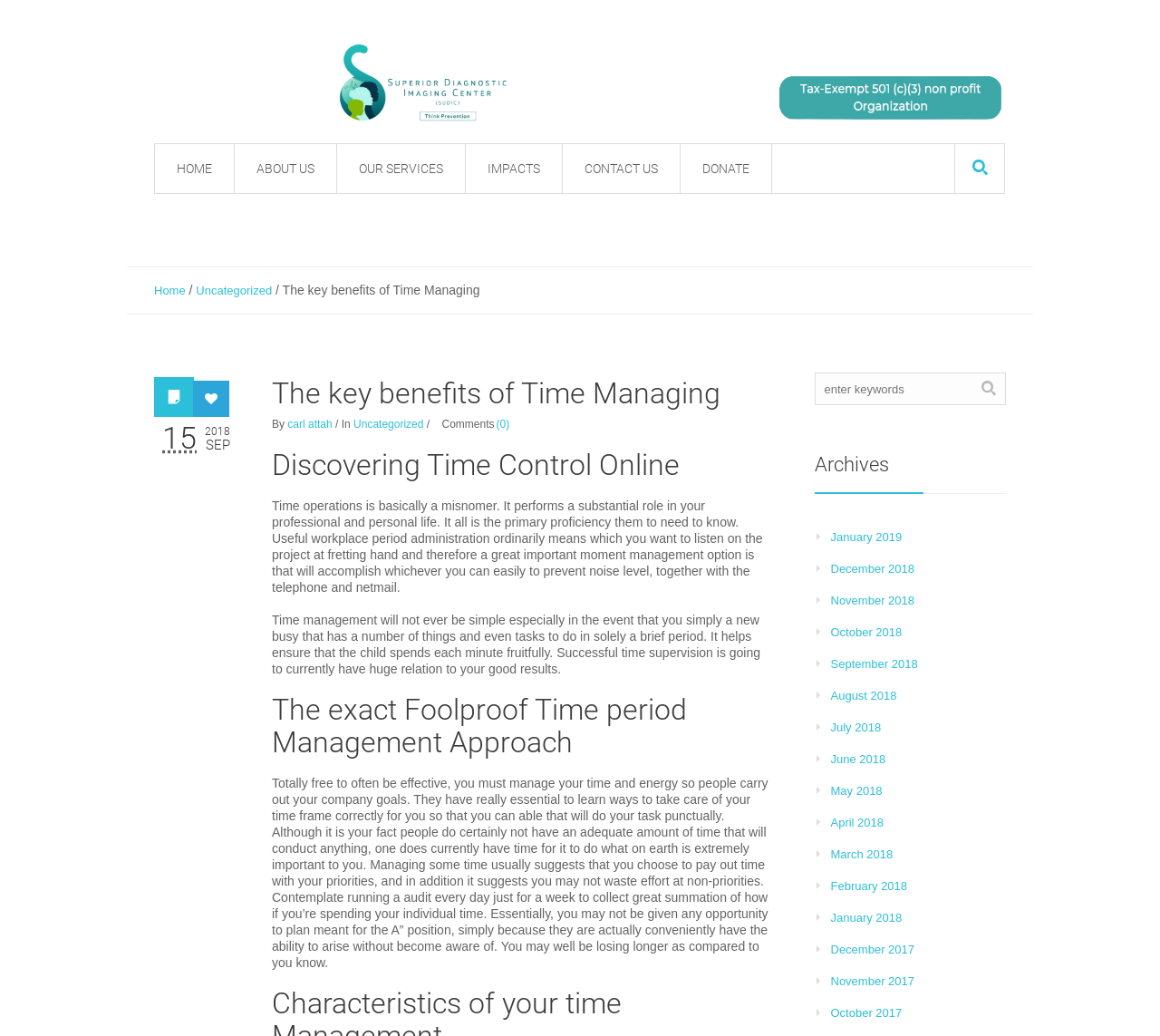Determine the bounding box for the UI element described here: "Uncategorized".

[0.169, 0.274, 0.235, 0.287]